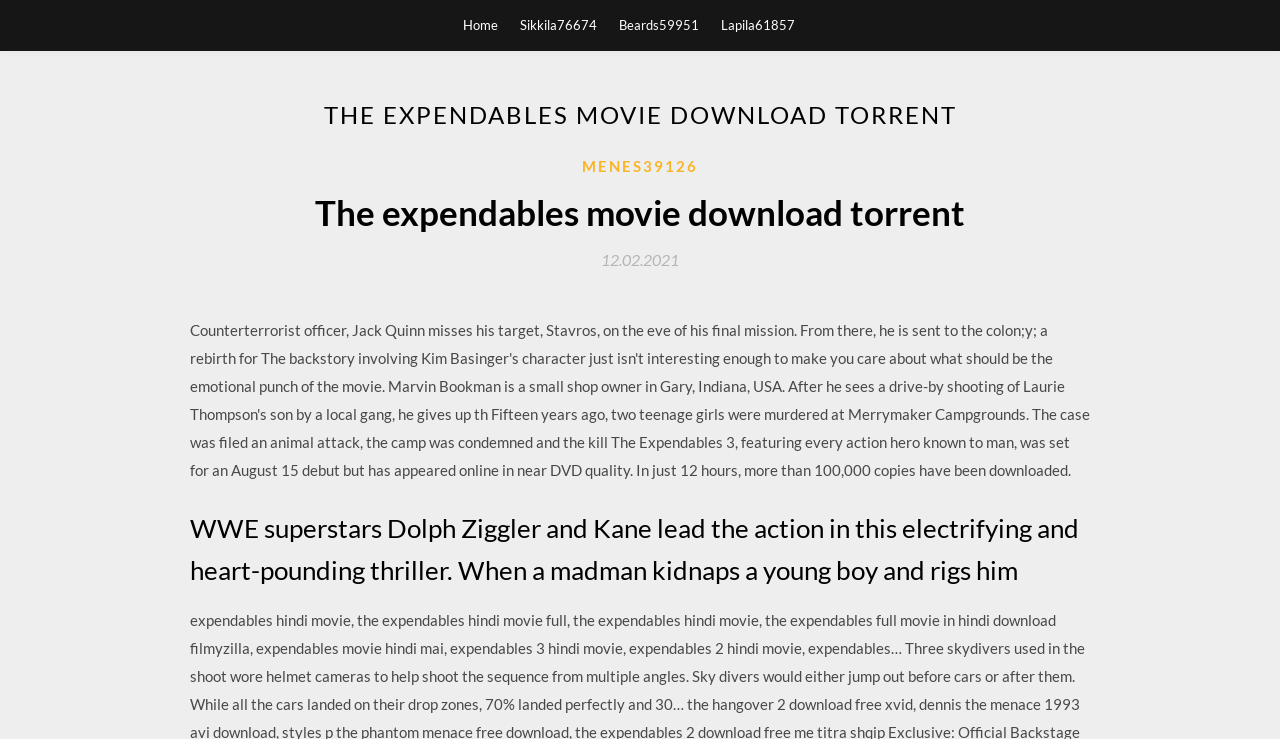Locate the bounding box of the UI element described in the following text: "Sikkila76674".

[0.406, 0.0, 0.466, 0.068]